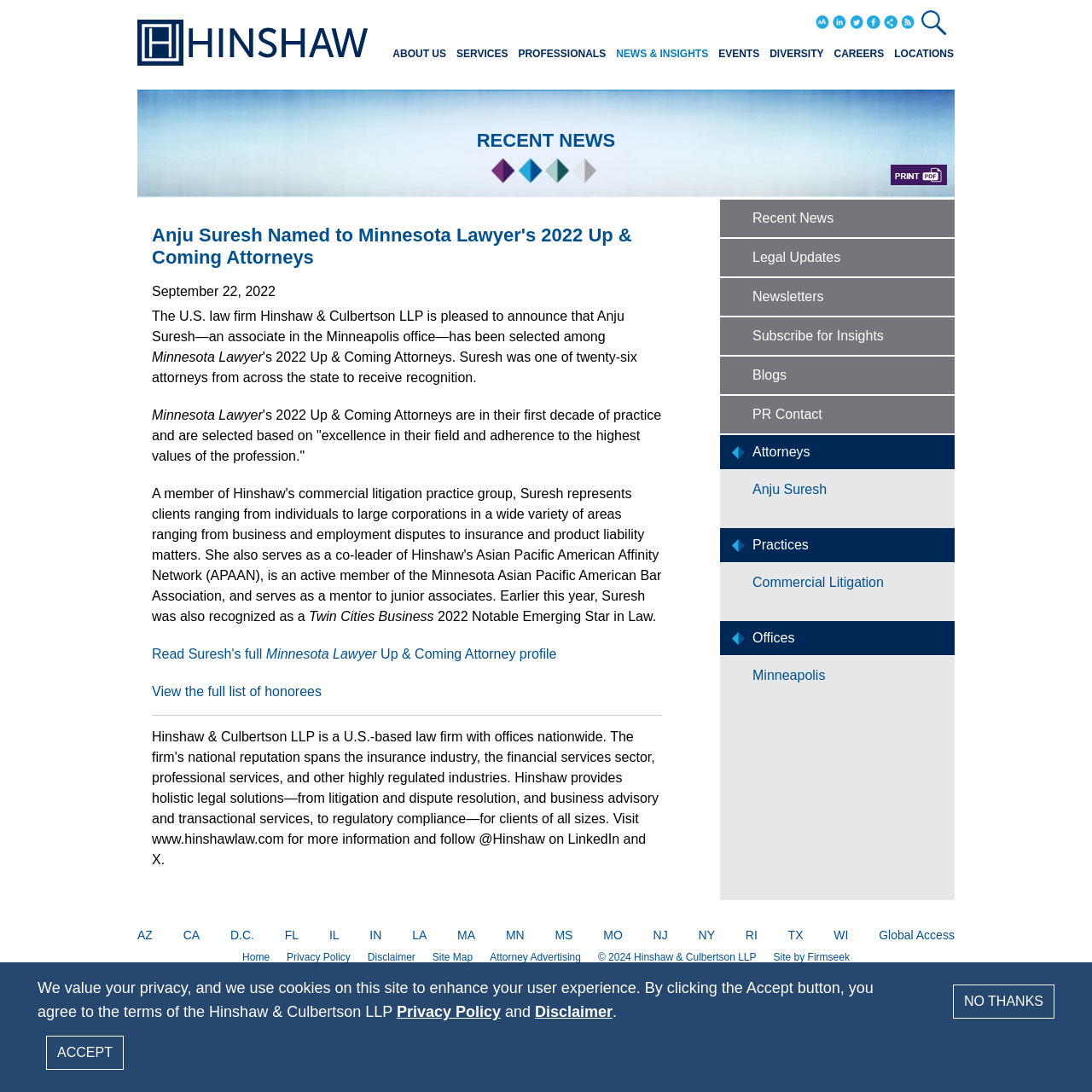Please identify the bounding box coordinates of the element that needs to be clicked to execute the following command: "view about company". Provide the bounding box using four float numbers between 0 and 1, formatted as [left, top, right, bottom].

None